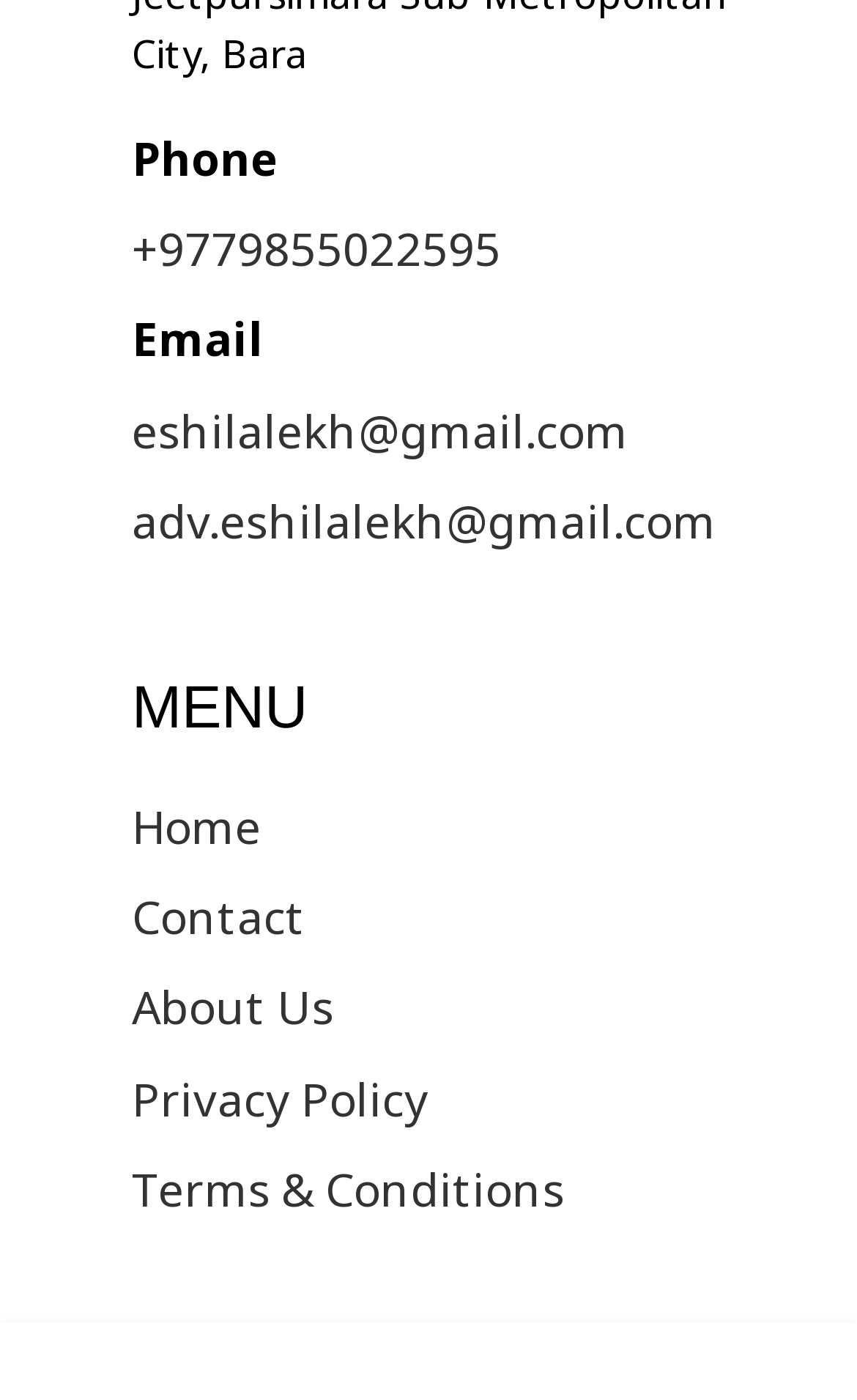Provide the bounding box for the UI element matching this description: "About Us".

[0.154, 0.357, 0.39, 0.401]